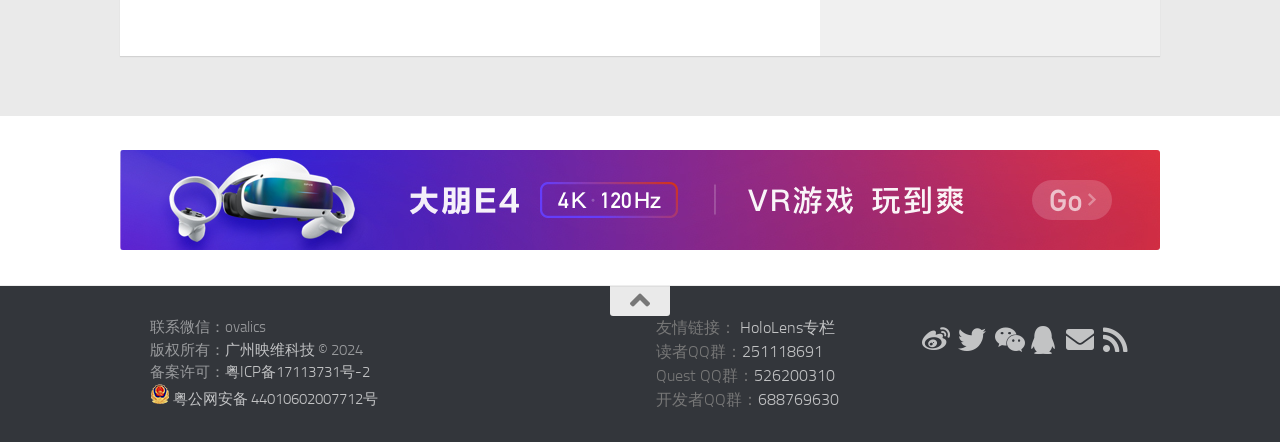Find the bounding box coordinates of the clickable area that will achieve the following instruction: "Check the ICP filing information".

[0.176, 0.822, 0.289, 0.863]